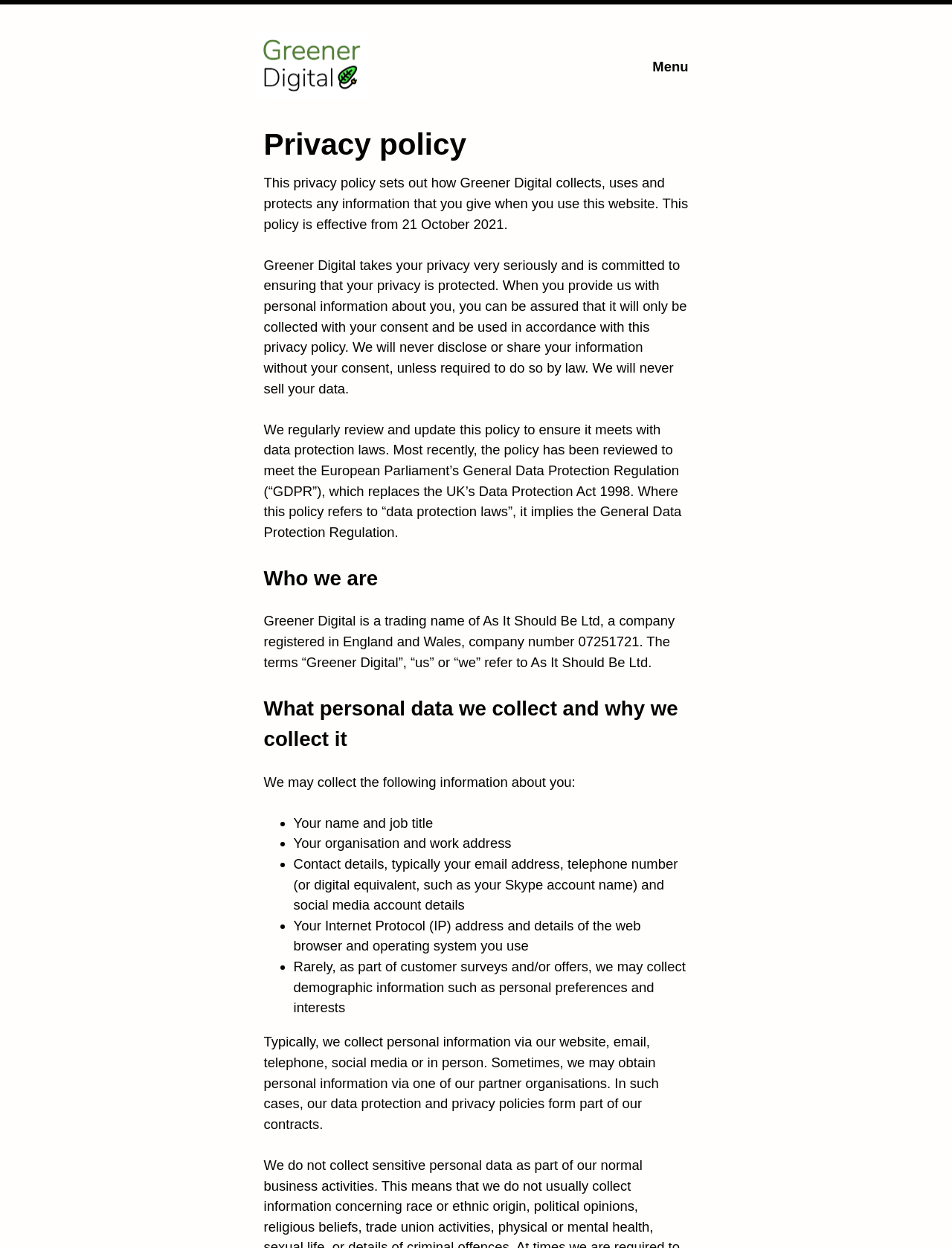Refer to the screenshot and answer the following question in detail:
What type of information does Greener Digital collect?

The answer can be found in the section 'What personal data we collect and why we collect it' where it lists the types of information collected, including name and job title, organisation and work address, contact details, and more.